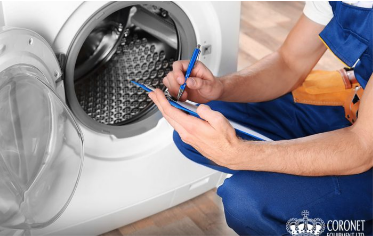Explain the contents of the image with as much detail as possible.

The image features a technician in work attire, attentively inspecting and taking notes while standing beside a white industrial washing machine. The machine's transparent door reveals its interior, which is designed with a modern, efficient drum suitable for heavy loads. This setting emphasizes the importance of proper maintenance for industrial laundry equipment, highlighting how diligent care can extend the lifespan and performance of such machines. Coronet Equipment, known for its robust laundry solutions, is subtly branded in the corner, reinforcing its commitment to high-quality laundry machinery that meets the demanding needs of various industries, including hotels, gyms, and hospitals.